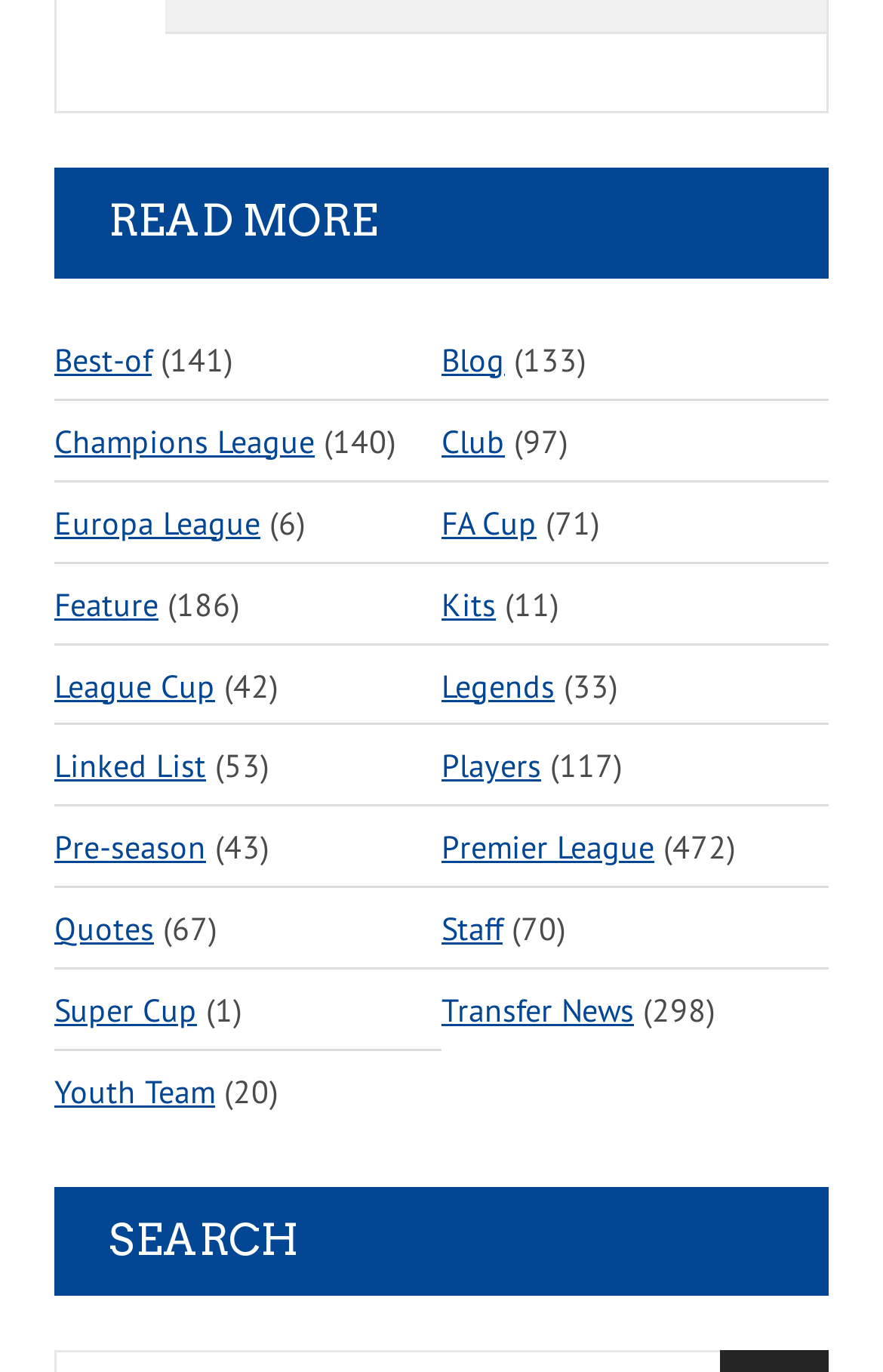Using the information from the screenshot, answer the following question thoroughly:
What is the text above the 'SEARCH' heading?

Above the 'SEARCH' heading, there is a heading element with the text 'READ MORE' which is located at the top-center of the webpage with a bounding box of [0.062, 0.123, 0.938, 0.202].